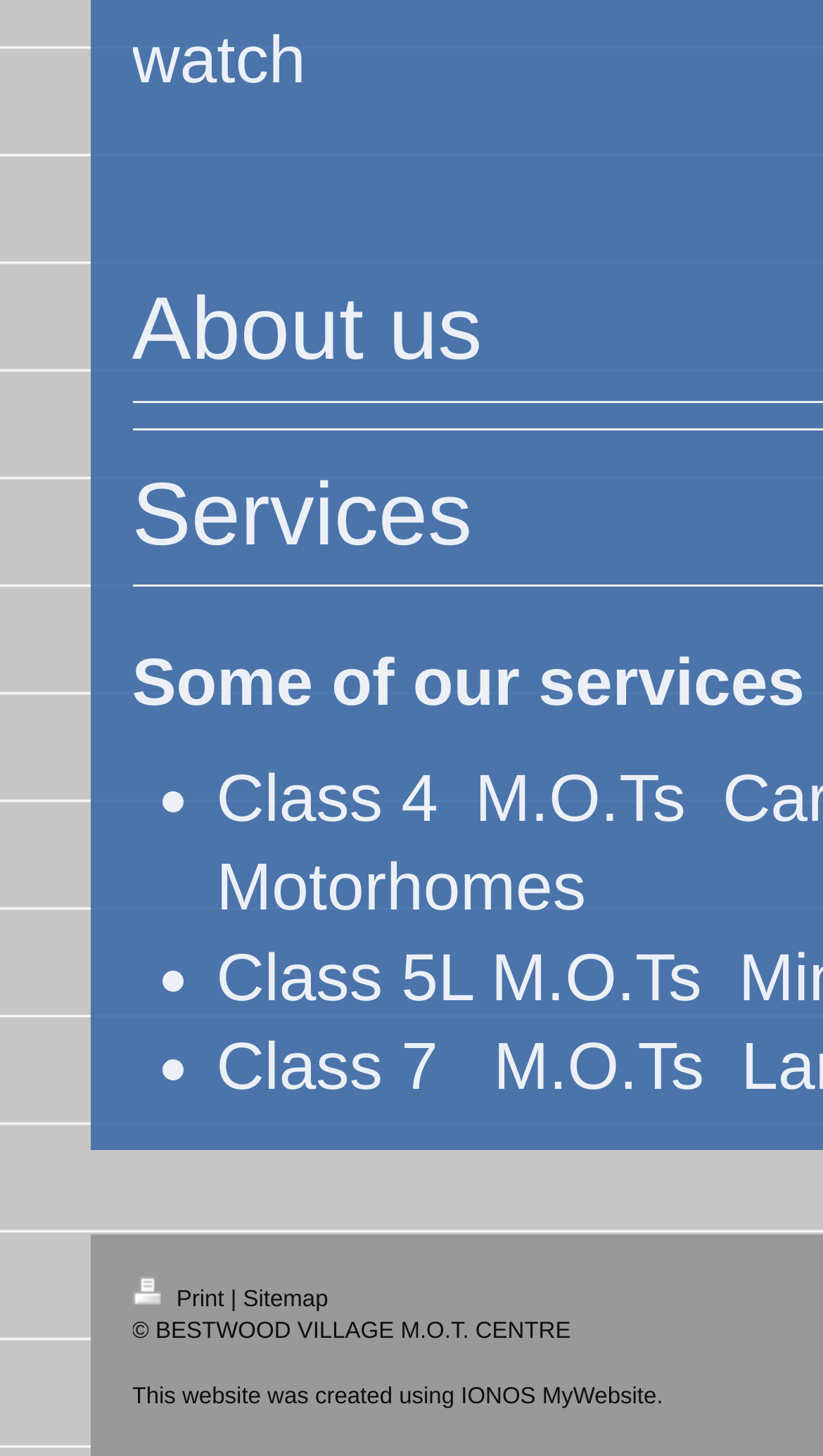Given the element description, predict the bounding box coordinates in the format (top-left x, top-left y, bottom-right x, bottom-right y), using floating point numbers between 0 and 1: IONOS MyWebsite

[0.56, 0.951, 0.798, 0.968]